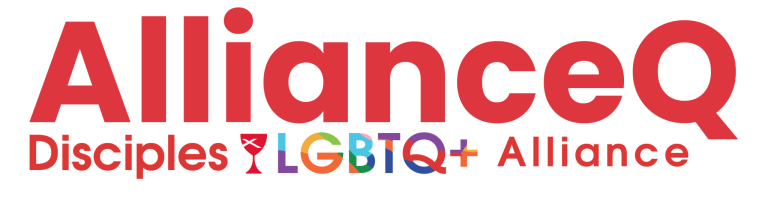What does the colorful design of the logo demonstrate?
Please give a detailed and elaborate answer to the question.

The logo's colorful design—integrating various hues within 'LGBTQ+' demonstrates a celebration of diversity.